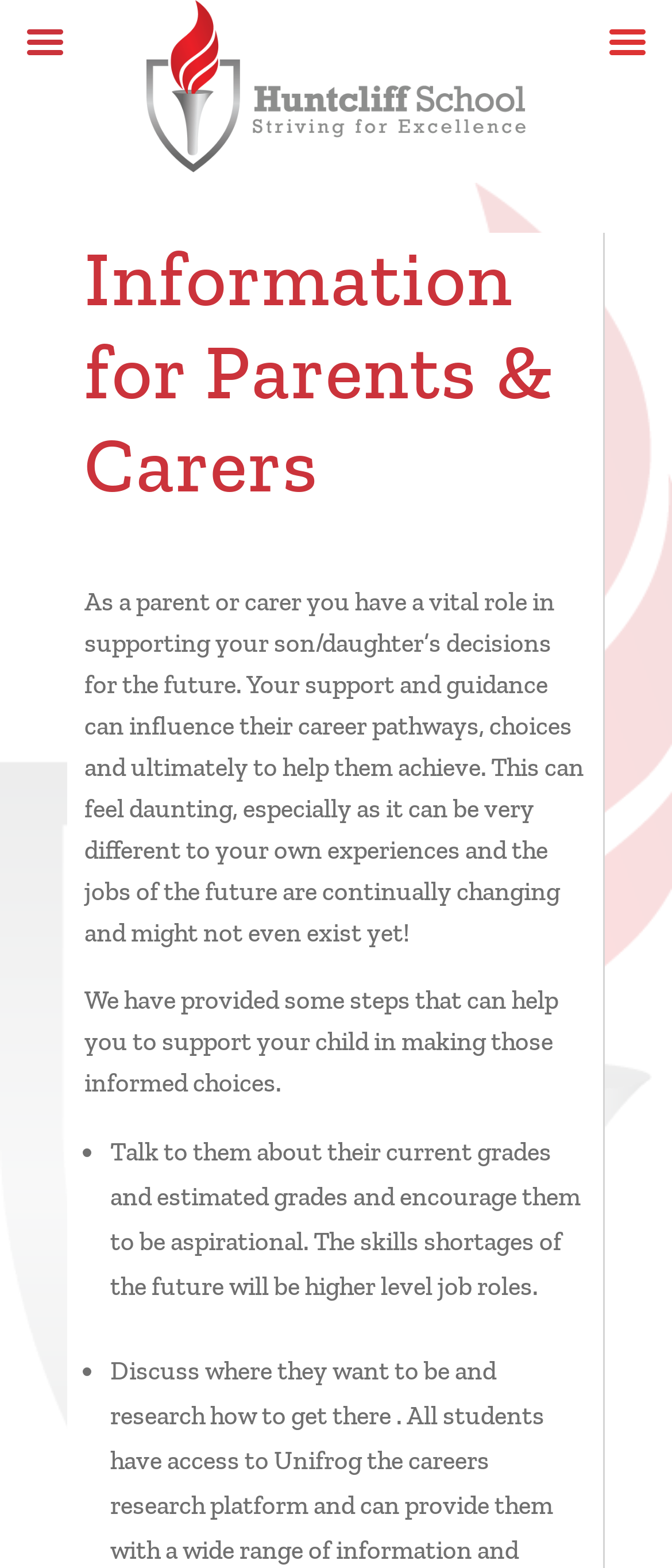Is the webpage providing guidance for parents and carers?
Please look at the screenshot and answer in one word or a short phrase.

Yes